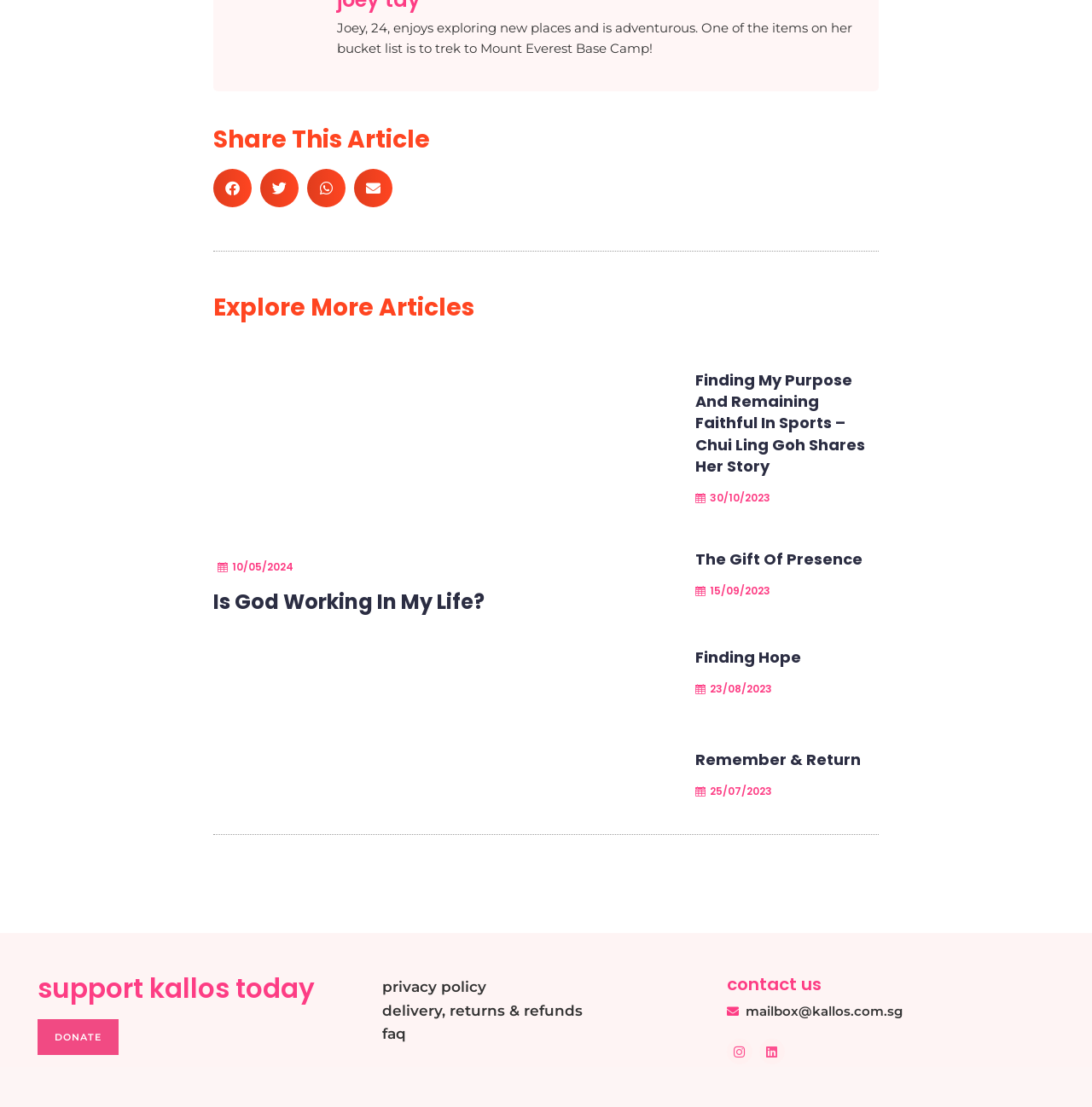Determine the bounding box coordinates for the UI element matching this description: "E-Liquids".

None